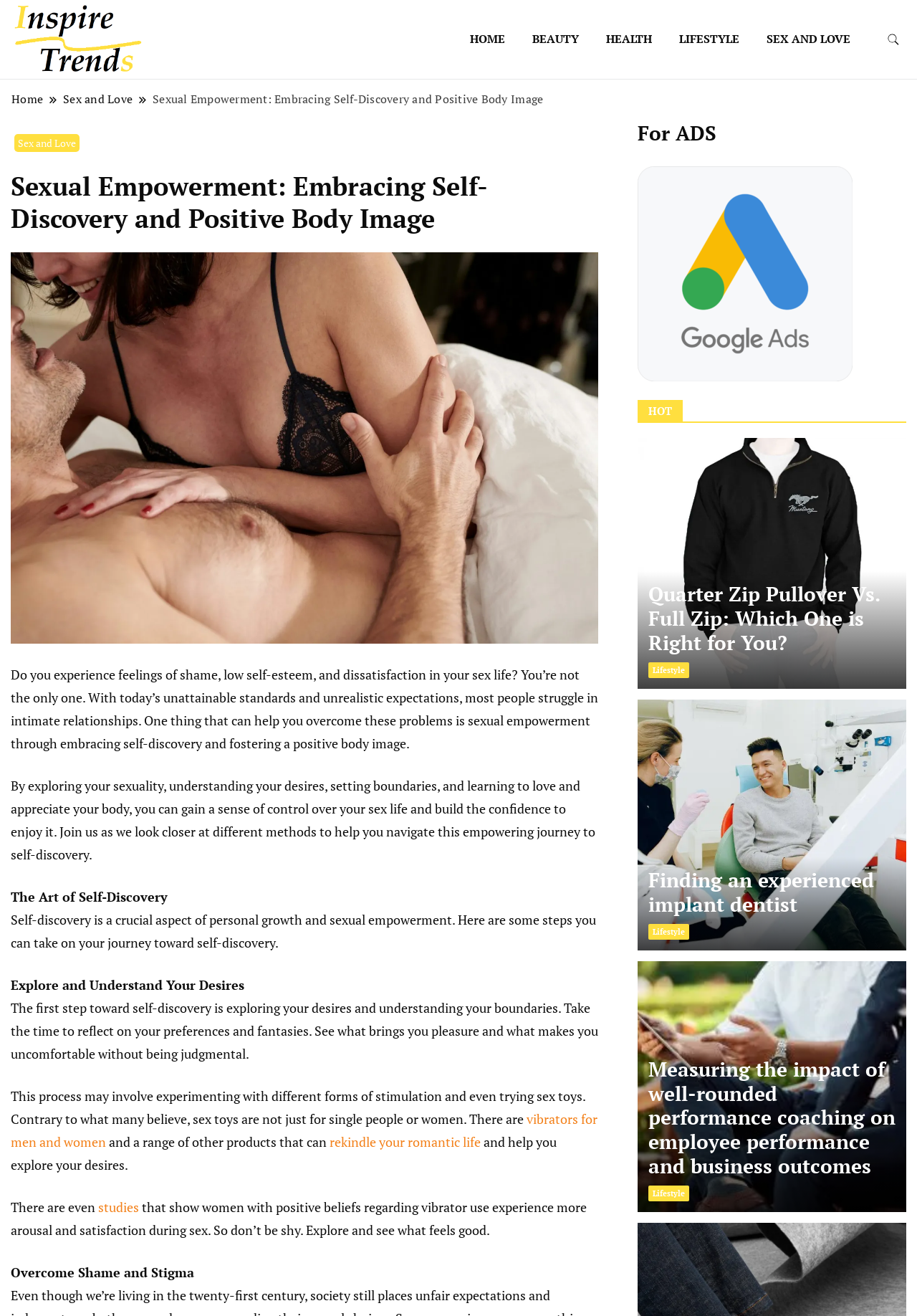Review the image closely and give a comprehensive answer to the question: What is the website's logo?

The website's logo is located at the top left corner of the webpage, and it is an image with the text 'Inspire Trends'.